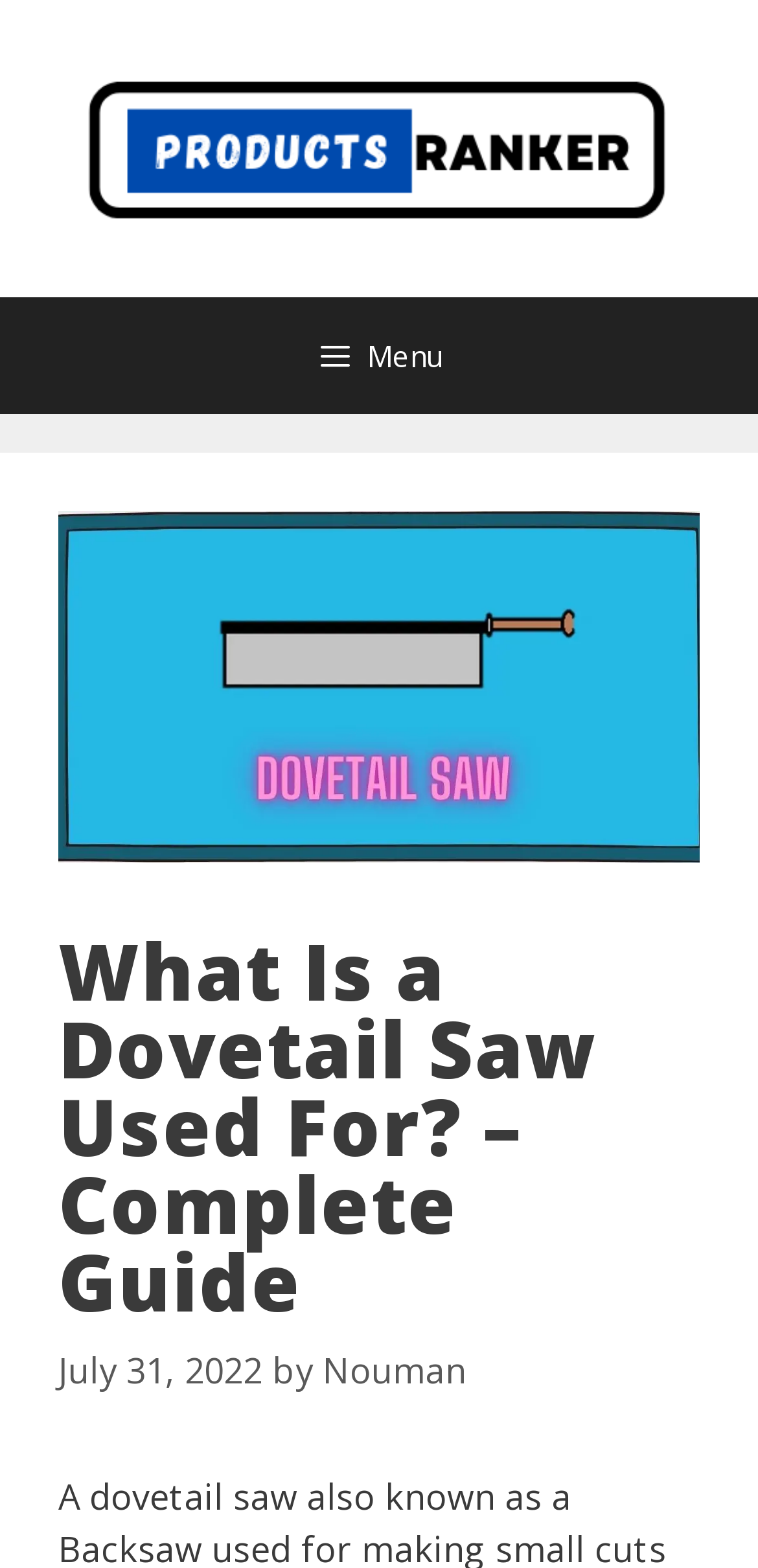What is the name of the website?
Provide a detailed answer to the question, using the image to inform your response.

I determined the name of the website by looking at the banner element at the top of the page, which contains an image with the text 'ProductsRanker'.